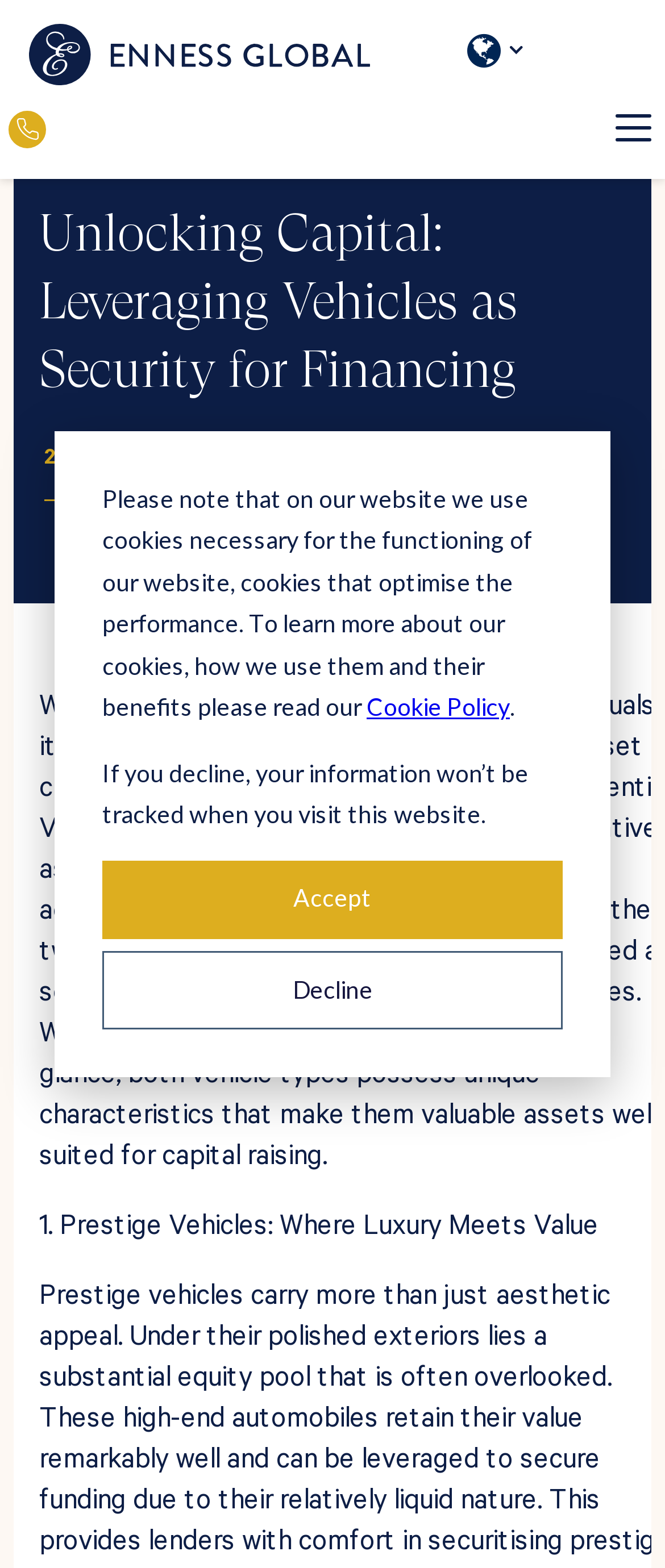What is the phone number on the top left?
Based on the content of the image, thoroughly explain and answer the question.

I found the phone number by looking at the top left section of the webpage, where I saw a link with the phone number +44 (0) 203 758 9393.